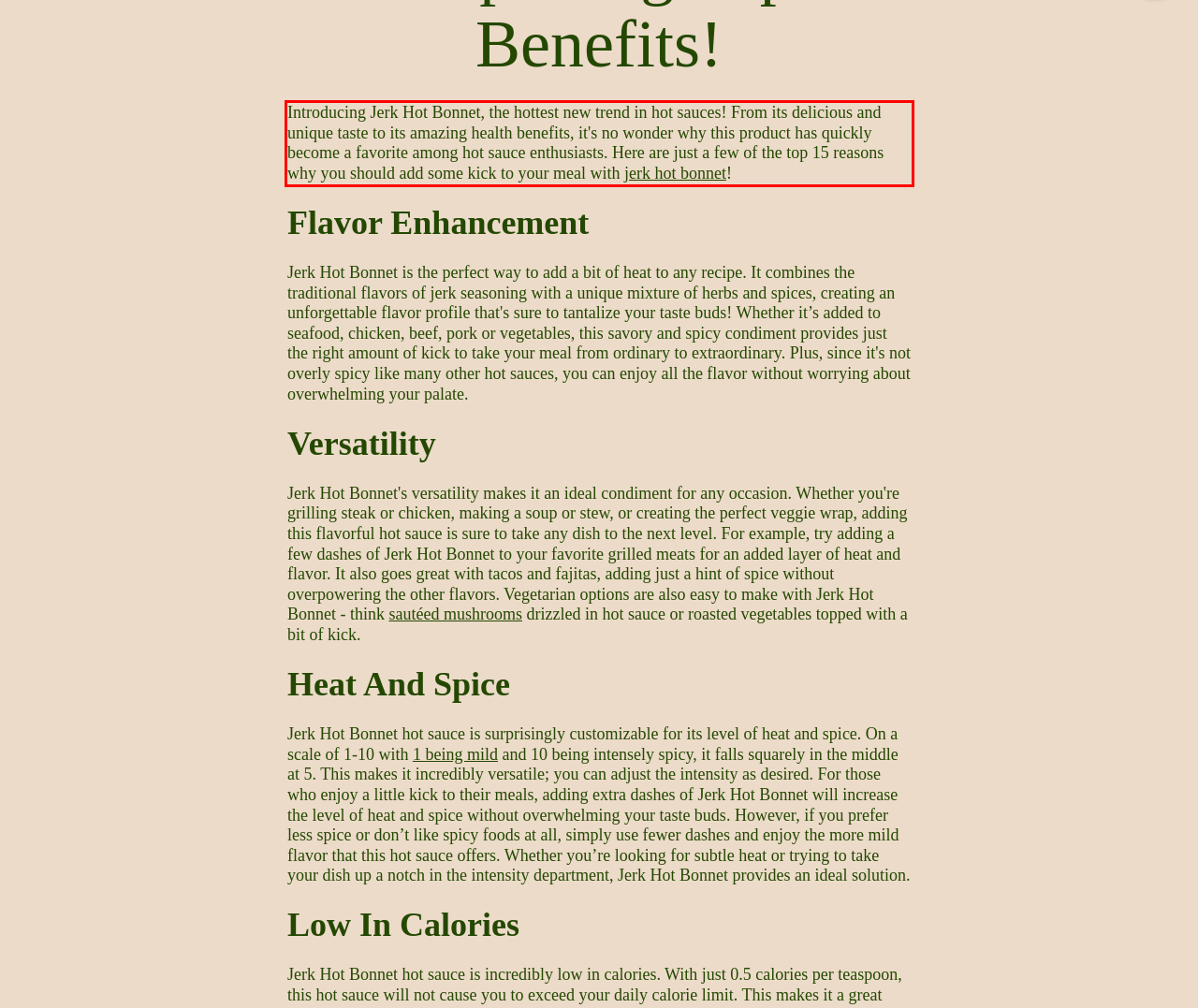Please recognize and transcribe the text located inside the red bounding box in the webpage image.

Introducing Jerk Hot Bonnet, the hottest new trend in hot sauces! From its delicious and unique taste to its amazing health benefits, it's no wonder why this product has quickly become a favorite among hot sauce enthusiasts. Here are just a few of the top 15 reasons why you should add some kick to your meal with jerk hot bonnet!